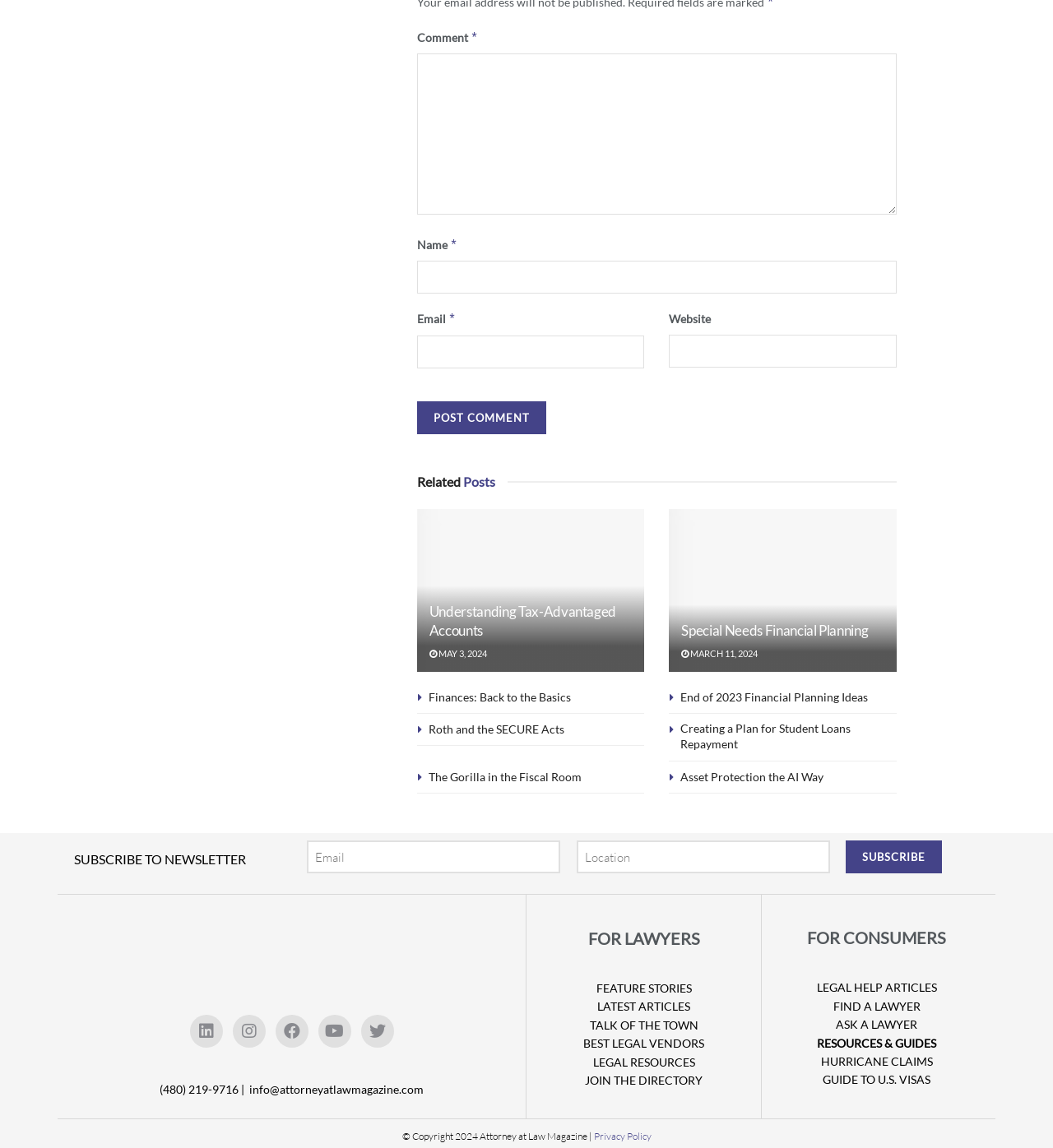Based on the element description Post date December 22, 2021, identify the bounding box coordinates for the UI element. The coordinates should be in the format (top-left x, top-left y, bottom-right x, bottom-right y) and within the 0 to 1 range.

None